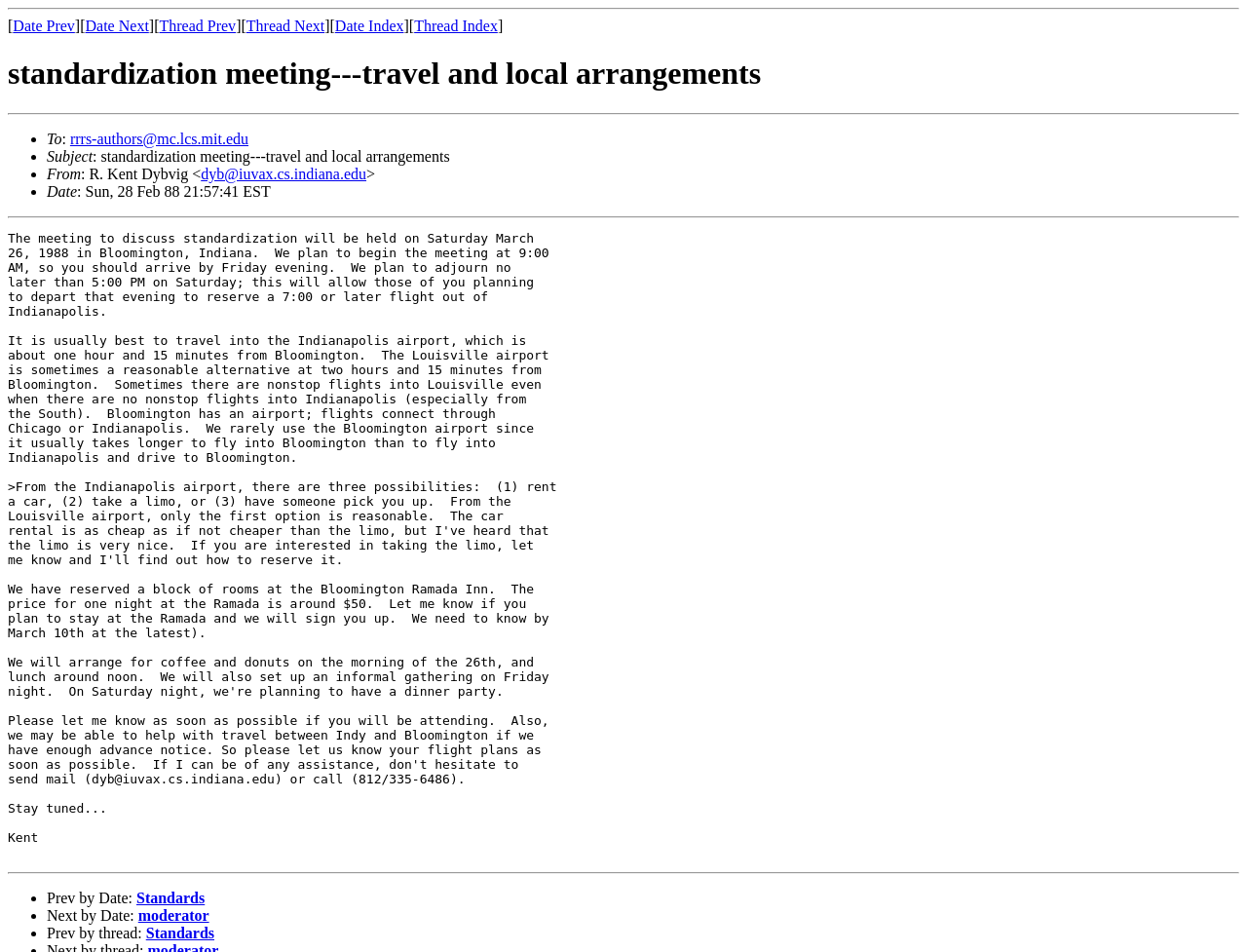Identify the bounding box coordinates of the specific part of the webpage to click to complete this instruction: "View previous thread".

[0.128, 0.018, 0.189, 0.036]